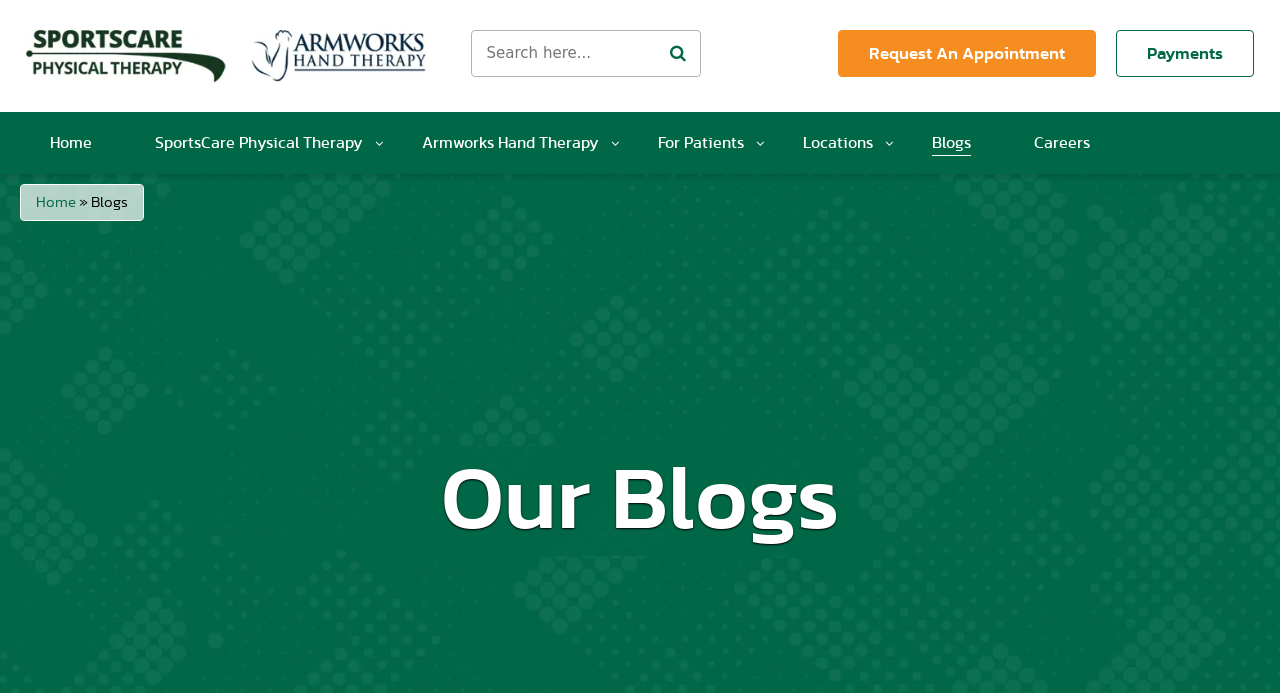Find the bounding box coordinates of the area to click in order to follow the instruction: "Click on the 'Home' link".

None